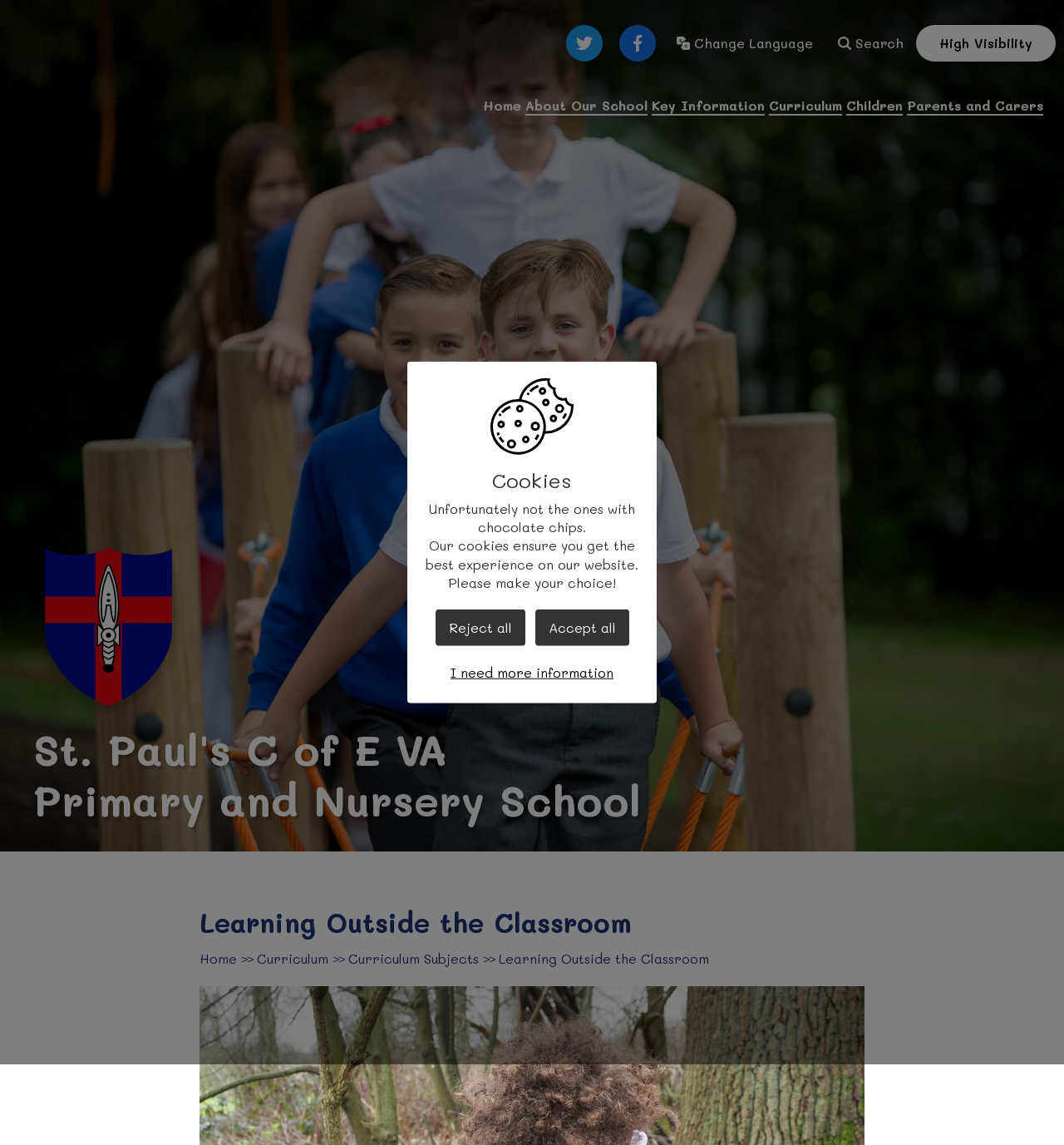Please specify the bounding box coordinates of the clickable region necessary for completing the following instruction: "Change the language". The coordinates must consist of four float numbers between 0 and 1, i.e., [left, top, right, bottom].

[0.624, 0.022, 0.776, 0.054]